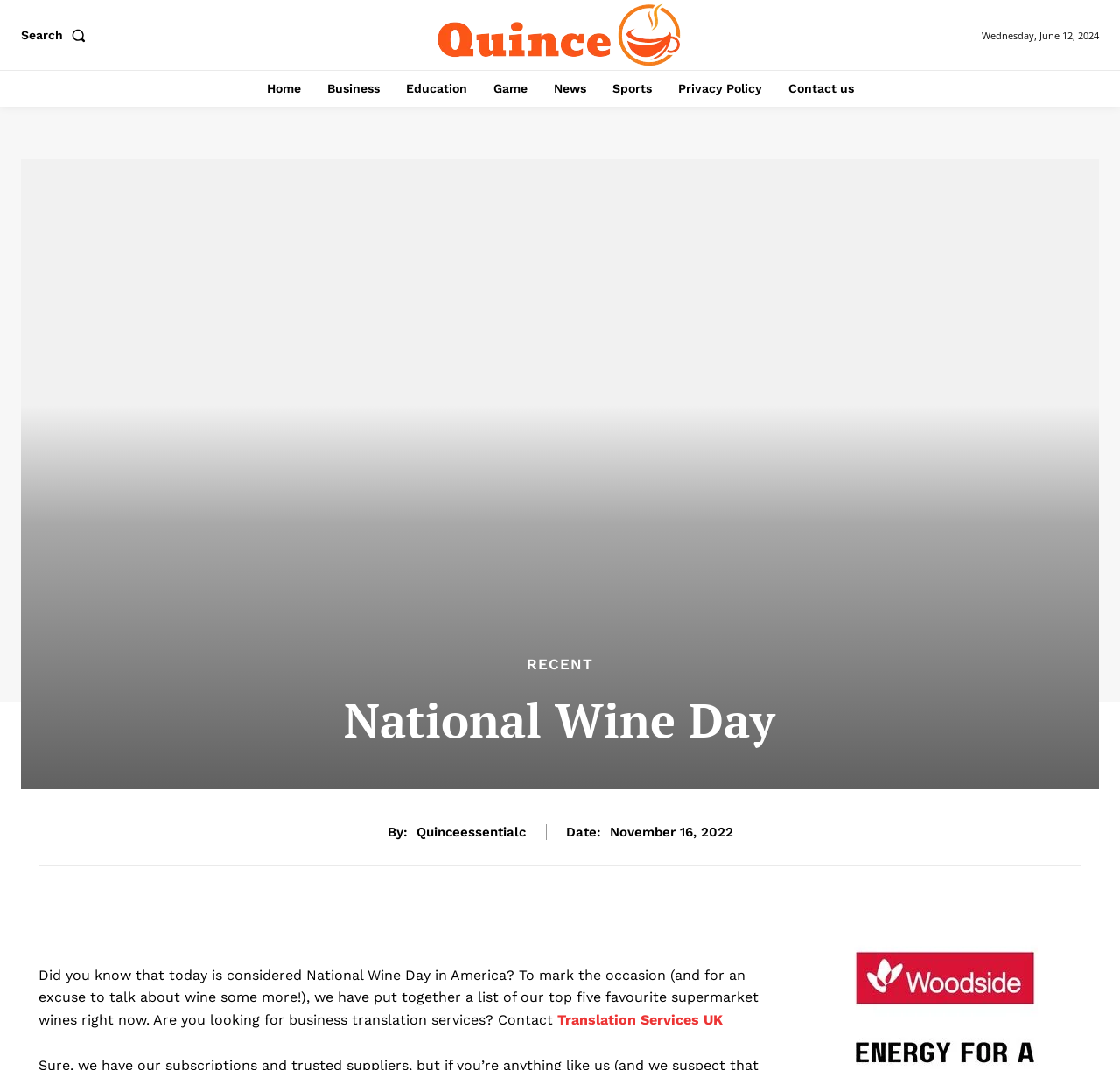What is the date of the article?
Answer with a single word or phrase, using the screenshot for reference.

November 16, 2022